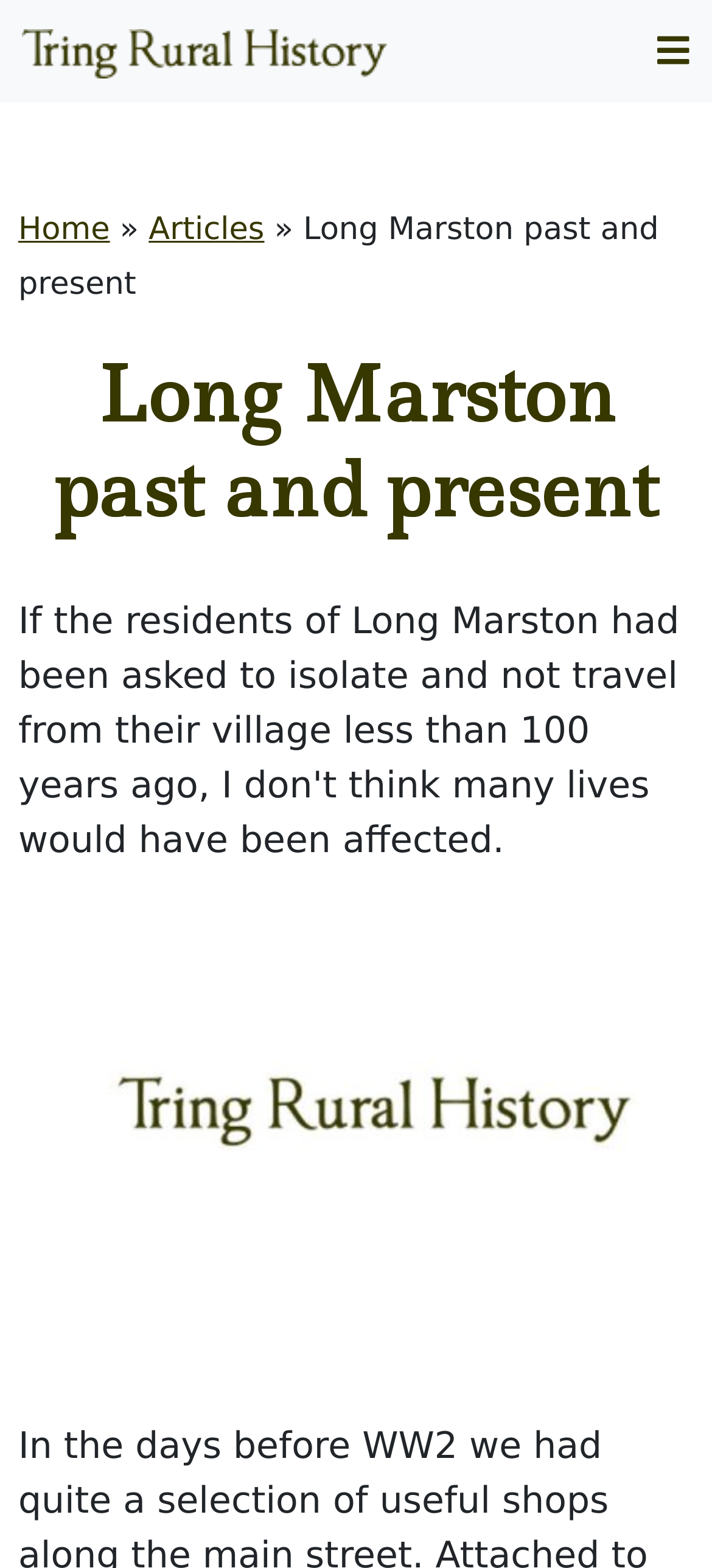What is the text of the main heading?
Kindly offer a comprehensive and detailed response to the question.

I found the main heading by looking at the largest text on the webpage, which is 'Long Marston past and present'.